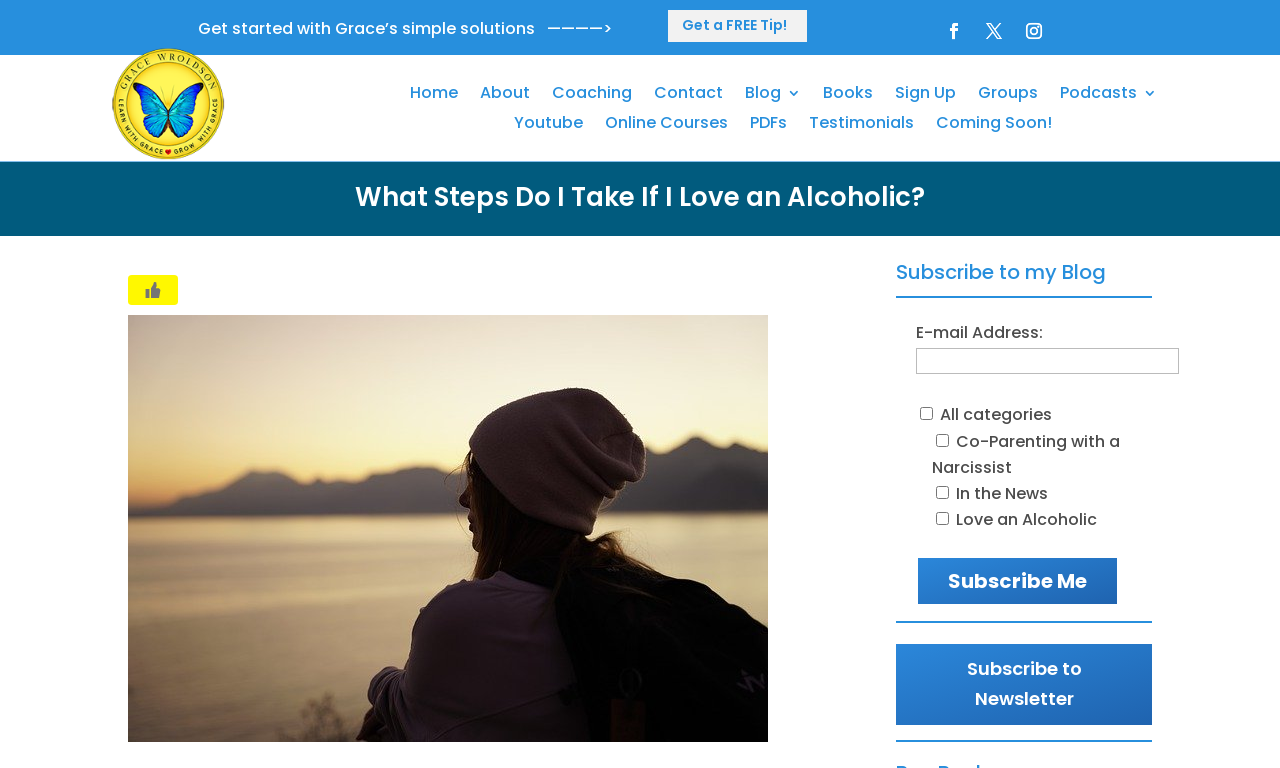Determine the bounding box coordinates of the region that needs to be clicked to achieve the task: "Enter email address".

[0.716, 0.453, 0.921, 0.487]